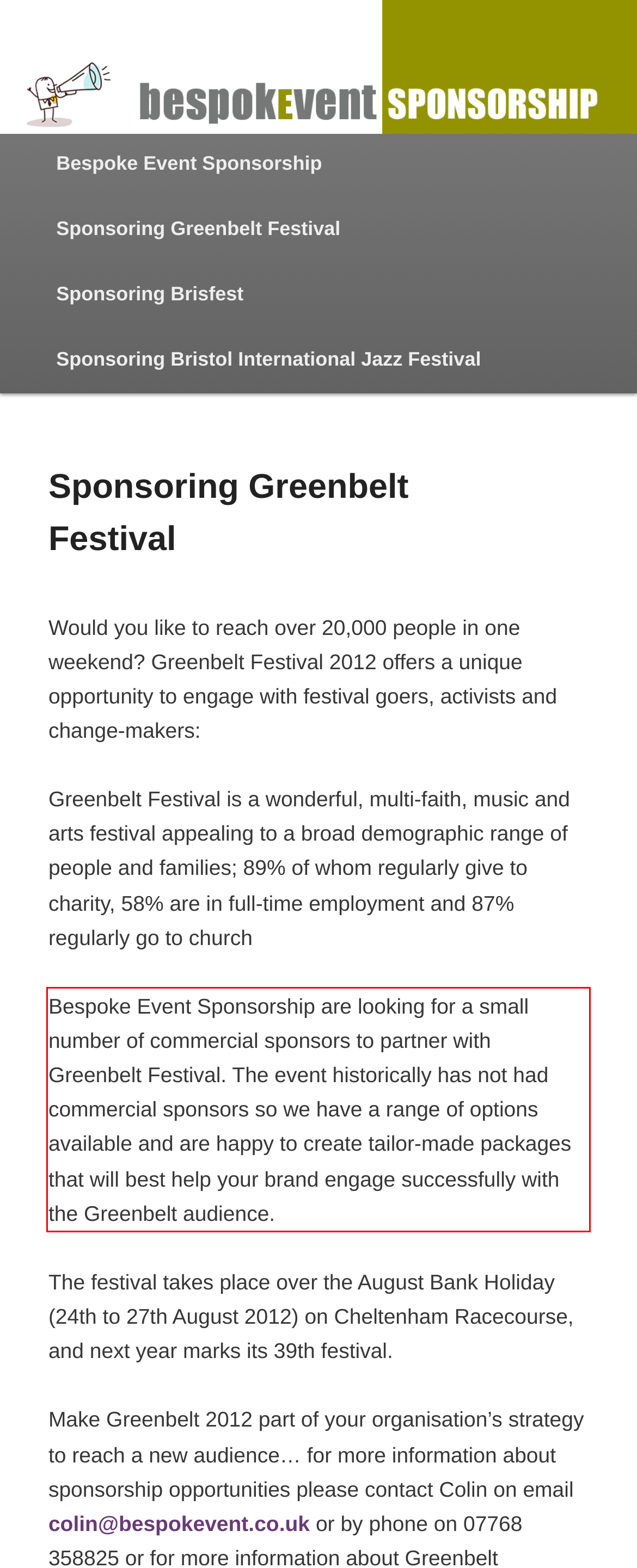You have a screenshot of a webpage where a UI element is enclosed in a red rectangle. Perform OCR to capture the text inside this red rectangle.

Bespoke Event Sponsorship are looking for a small number of commercial sponsors to partner with Greenbelt Festival. The event historically has not had commercial sponsors so we have a range of options available and are happy to create tailor-made packages that will best help your brand engage successfully with the Greenbelt audience.